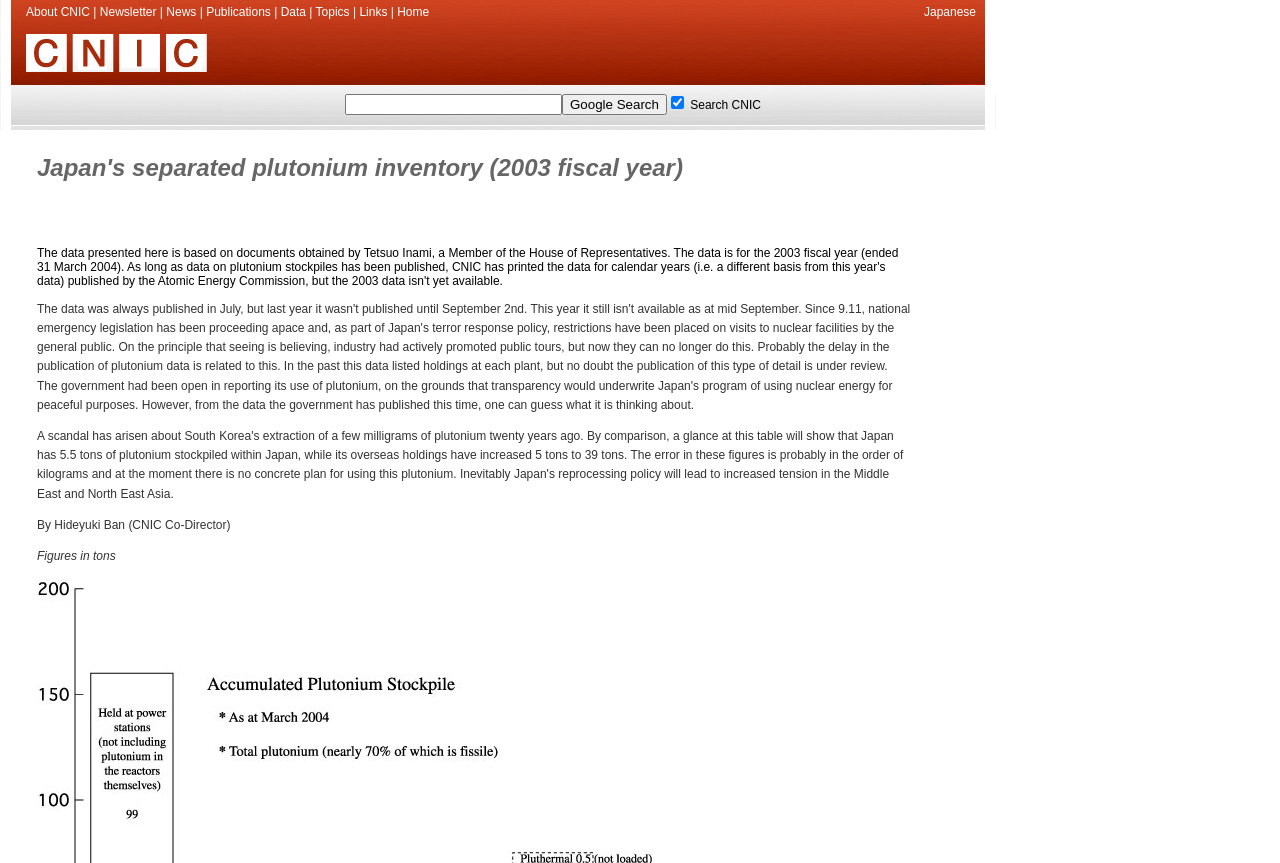Please find and report the bounding box coordinates of the element to click in order to perform the following action: "Click on the About CNIC link". The coordinates should be expressed as four float numbers between 0 and 1, in the format [left, top, right, bottom].

[0.02, 0.006, 0.07, 0.022]